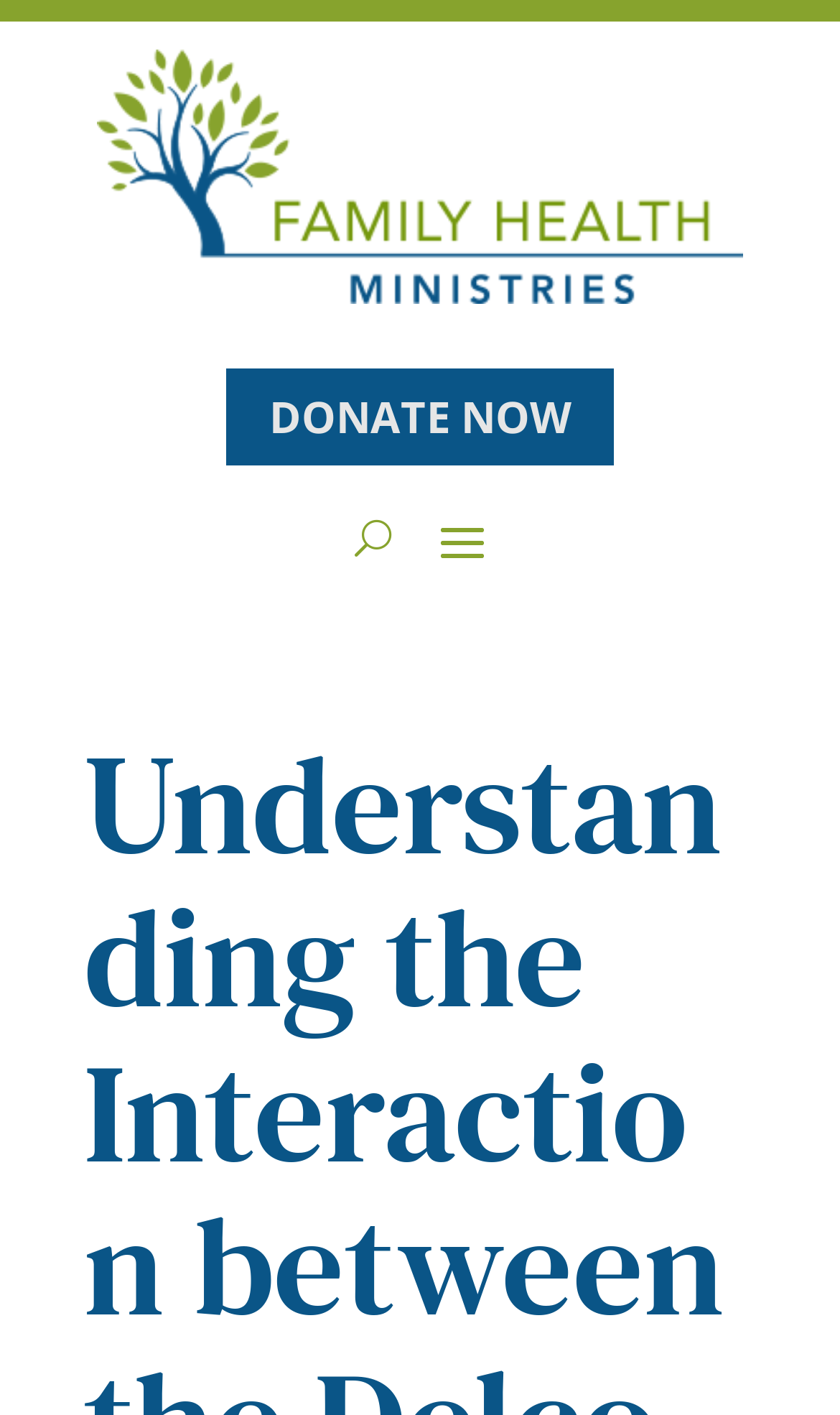Return the bounding box coordinates of the UI element that corresponds to this description: "DONATE NOW". The coordinates must be given as four float numbers in the range of 0 and 1, [left, top, right, bottom].

[0.269, 0.26, 0.731, 0.329]